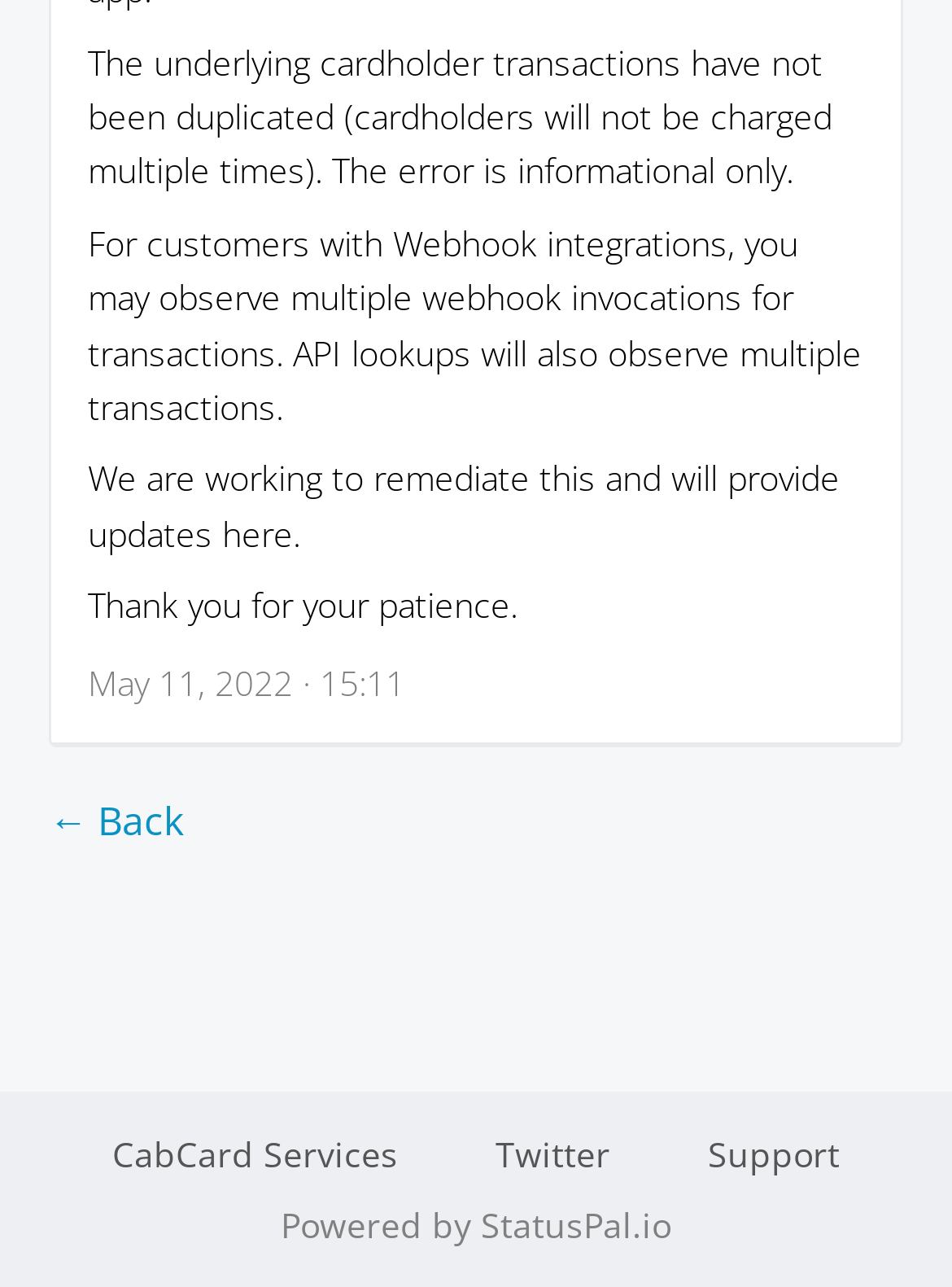Determine the bounding box coordinates for the HTML element mentioned in the following description: "CabCard Services". The coordinates should be a list of four floats ranging from 0 to 1, represented as [left, top, right, bottom].

[0.118, 0.878, 0.418, 0.914]